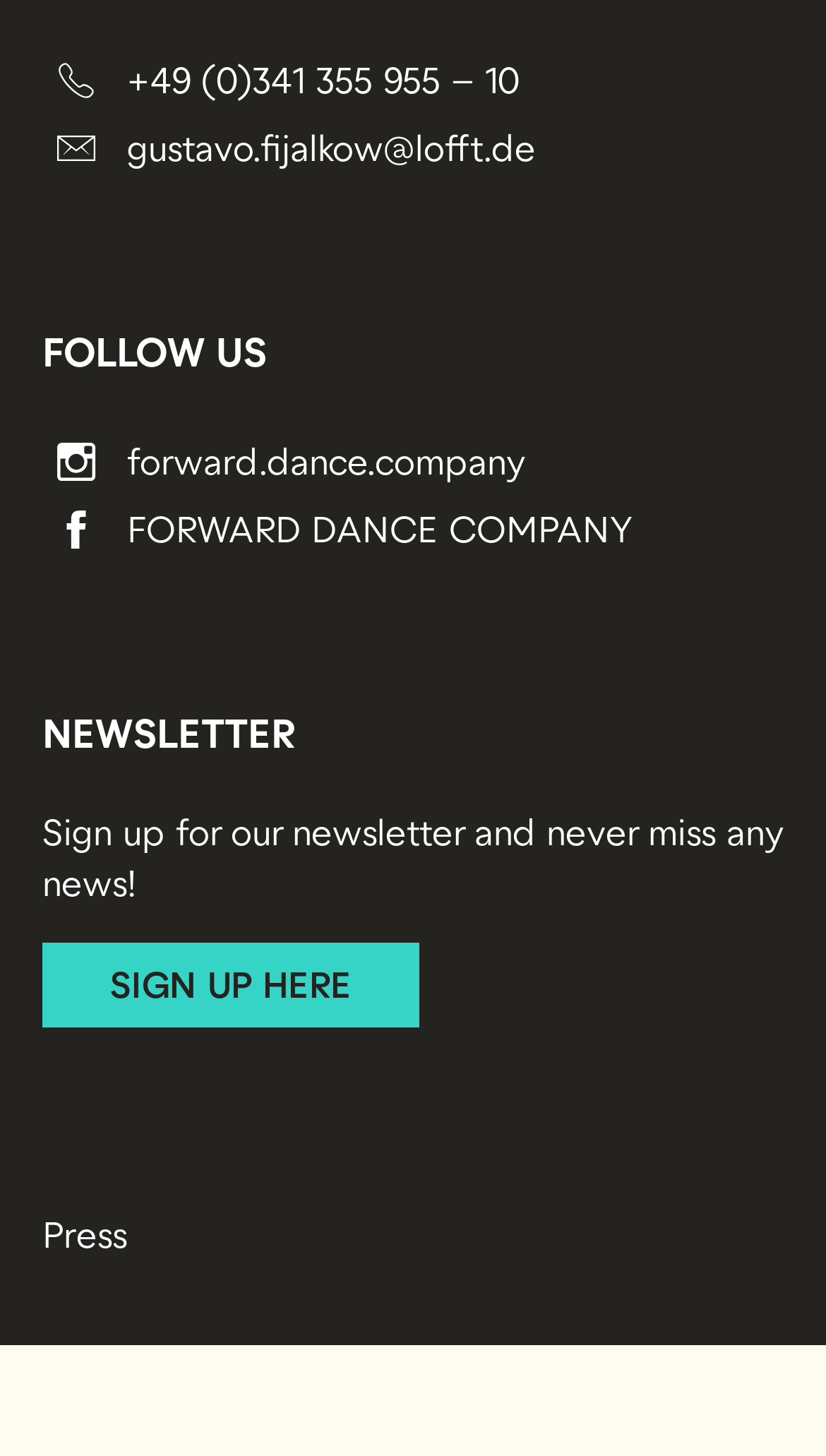What is the purpose of the 'SIGN UP HERE' button?
Look at the image and answer with only one word or phrase.

To sign up for the newsletter